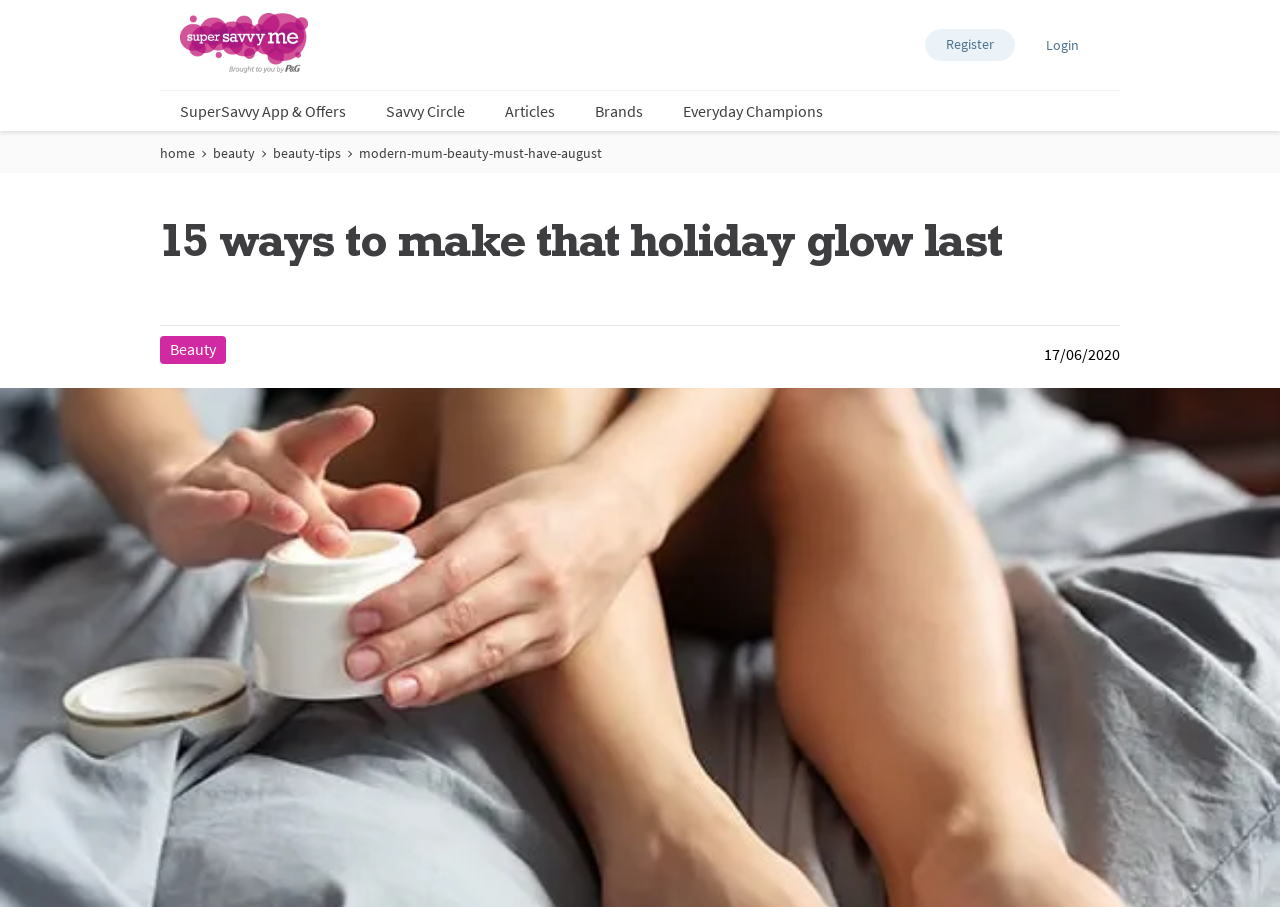Provide the bounding box coordinates of the HTML element this sentence describes: "beauty". The bounding box coordinates consist of four float numbers between 0 and 1, i.e., [left, top, right, bottom].

[0.166, 0.159, 0.199, 0.179]